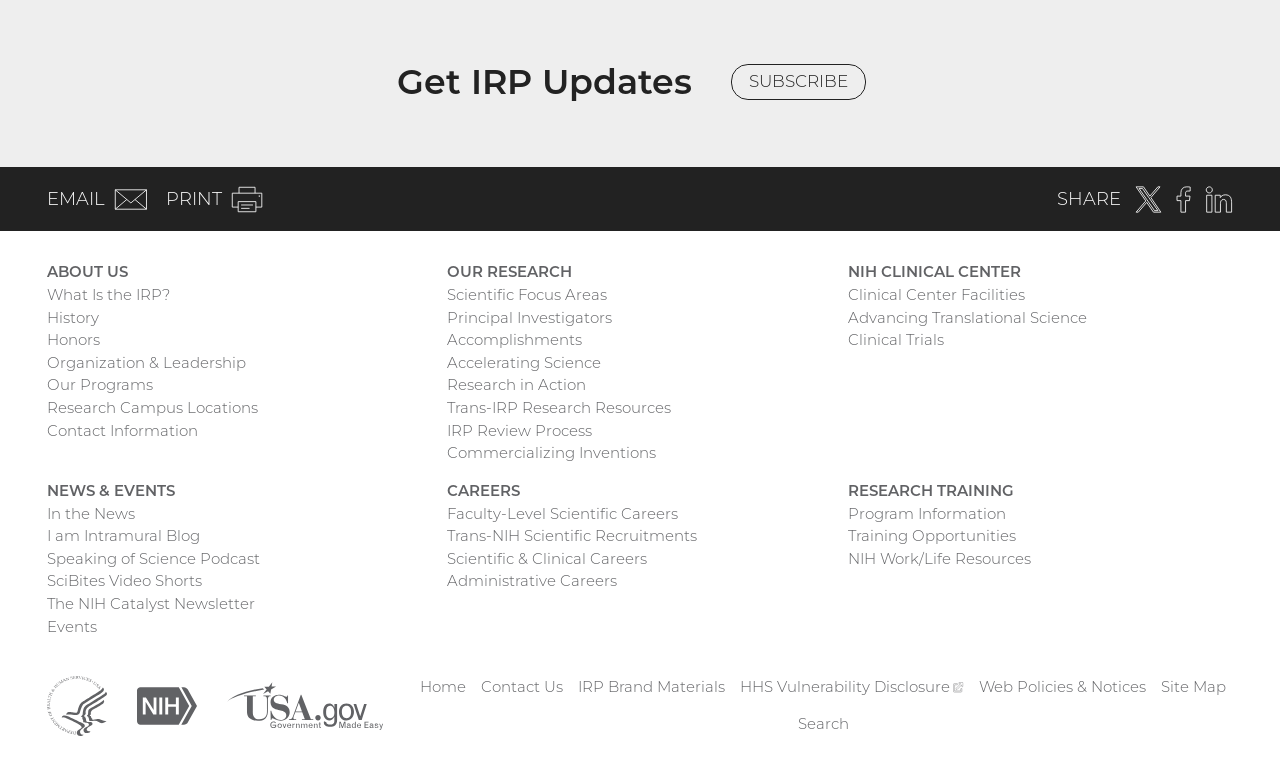Provide the bounding box coordinates in the format (top-left x, top-left y, bottom-right x, bottom-right y). All values are floating point numbers between 0 and 1. Determine the bounding box coordinate of the UI element described as: Trans-NIH Scientific Recruitments

[0.35, 0.693, 0.545, 0.723]